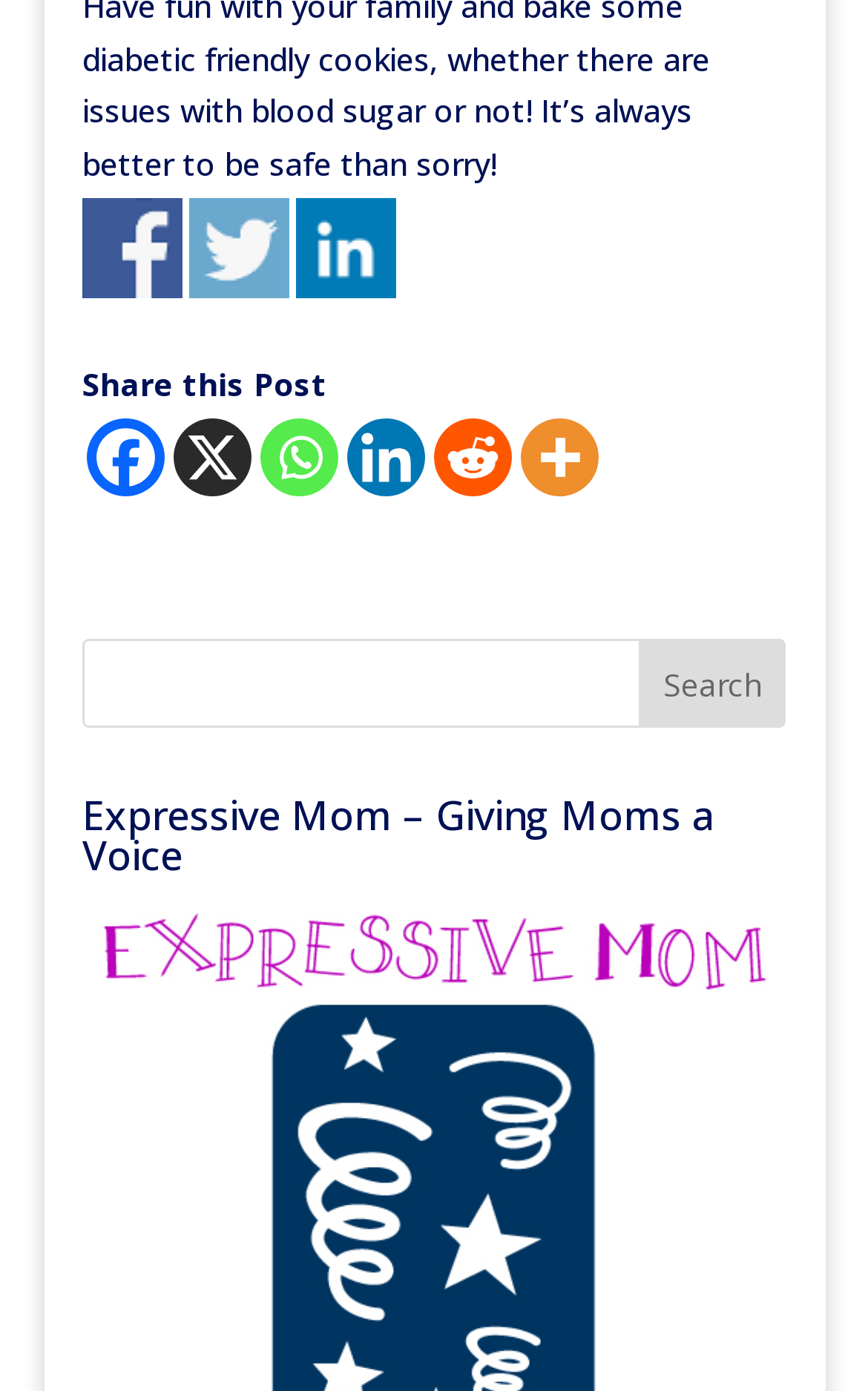Predict the bounding box for the UI component with the following description: "aria-label="Reddit" title="Reddit"".

[0.5, 0.3, 0.59, 0.356]